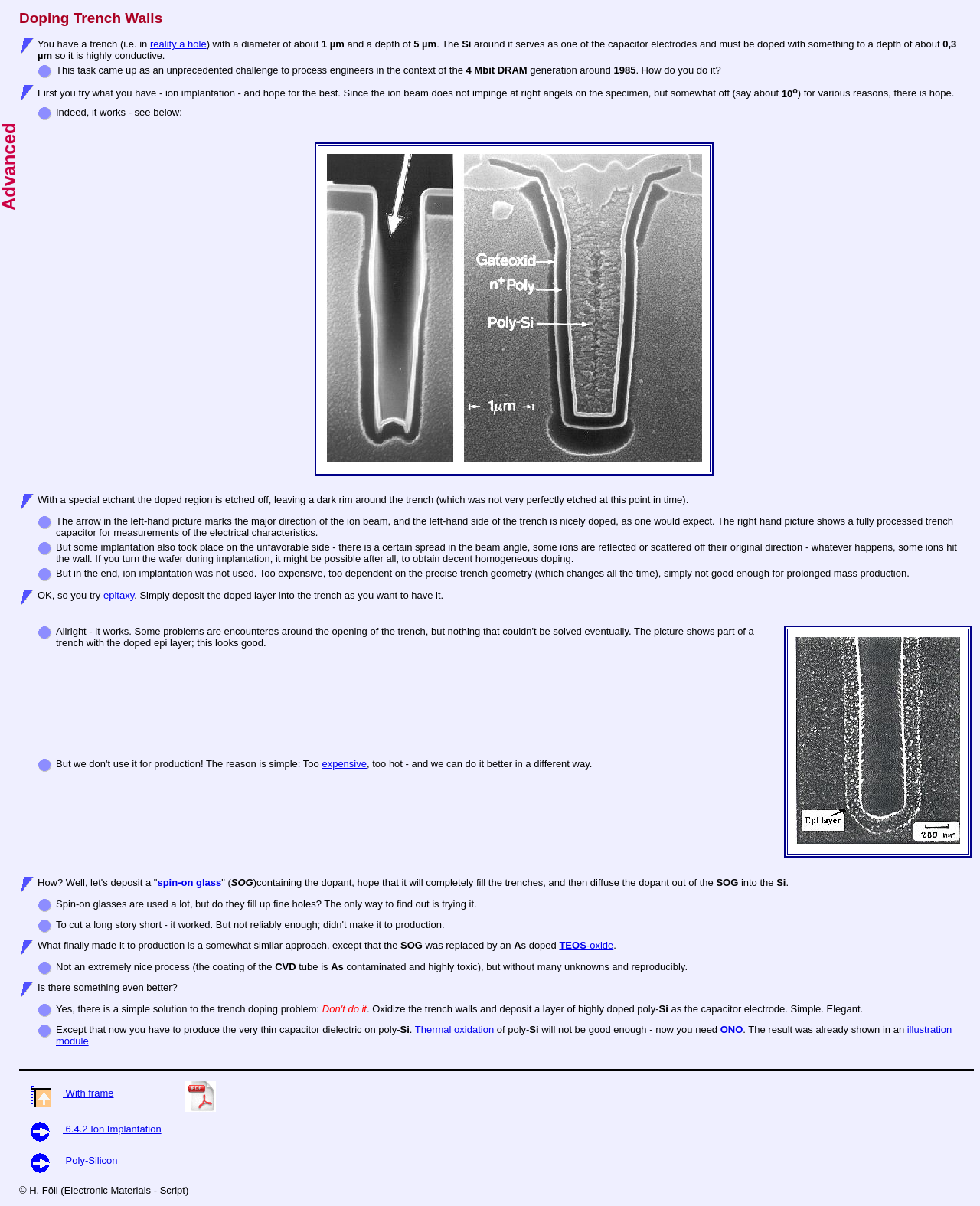Reply to the question with a brief word or phrase: What is the problem with using ion implantation for doping?

too expensive